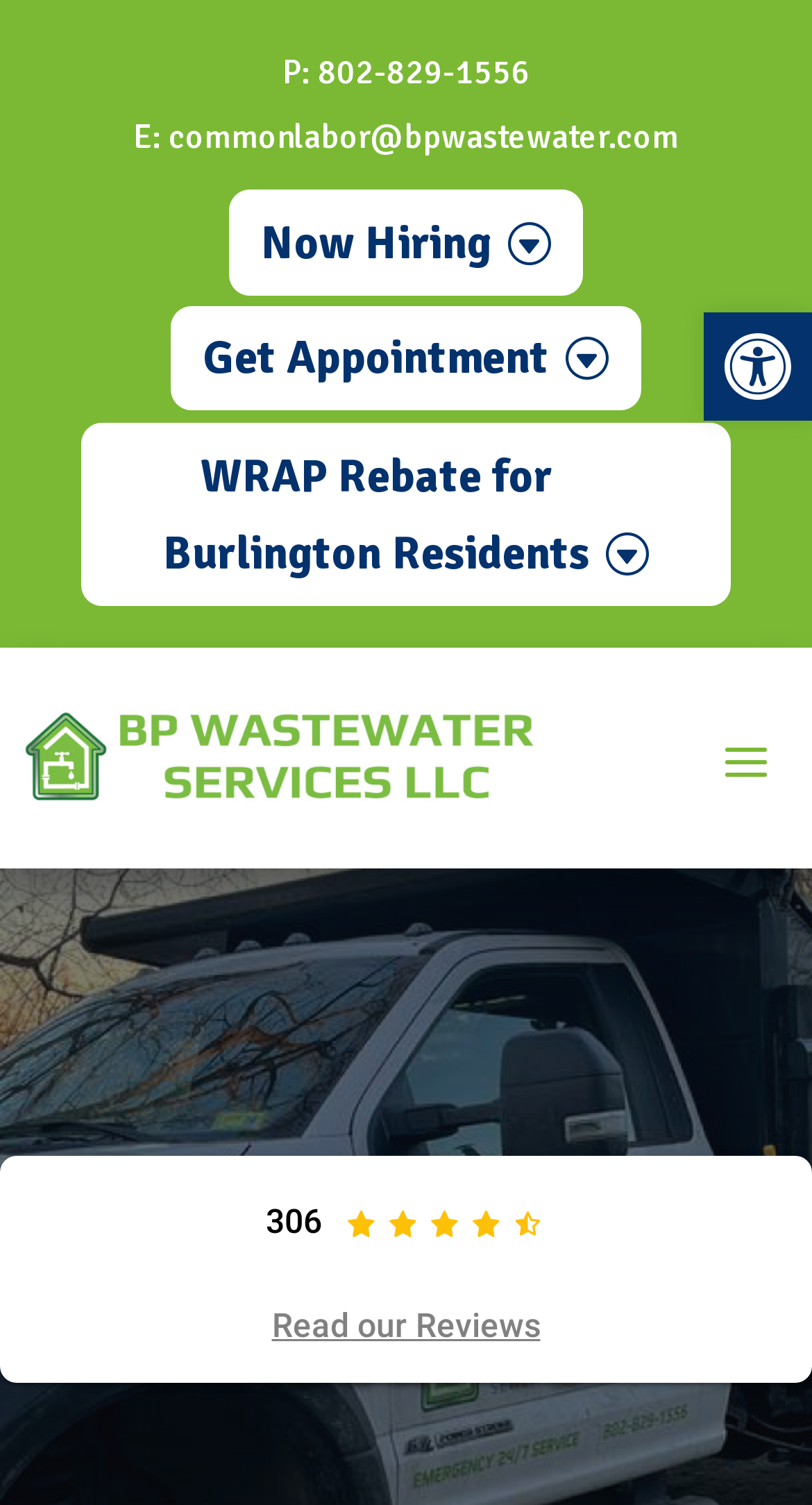Answer briefly with one word or phrase:
What is the text of the first link on the webpage?

Now Hiring